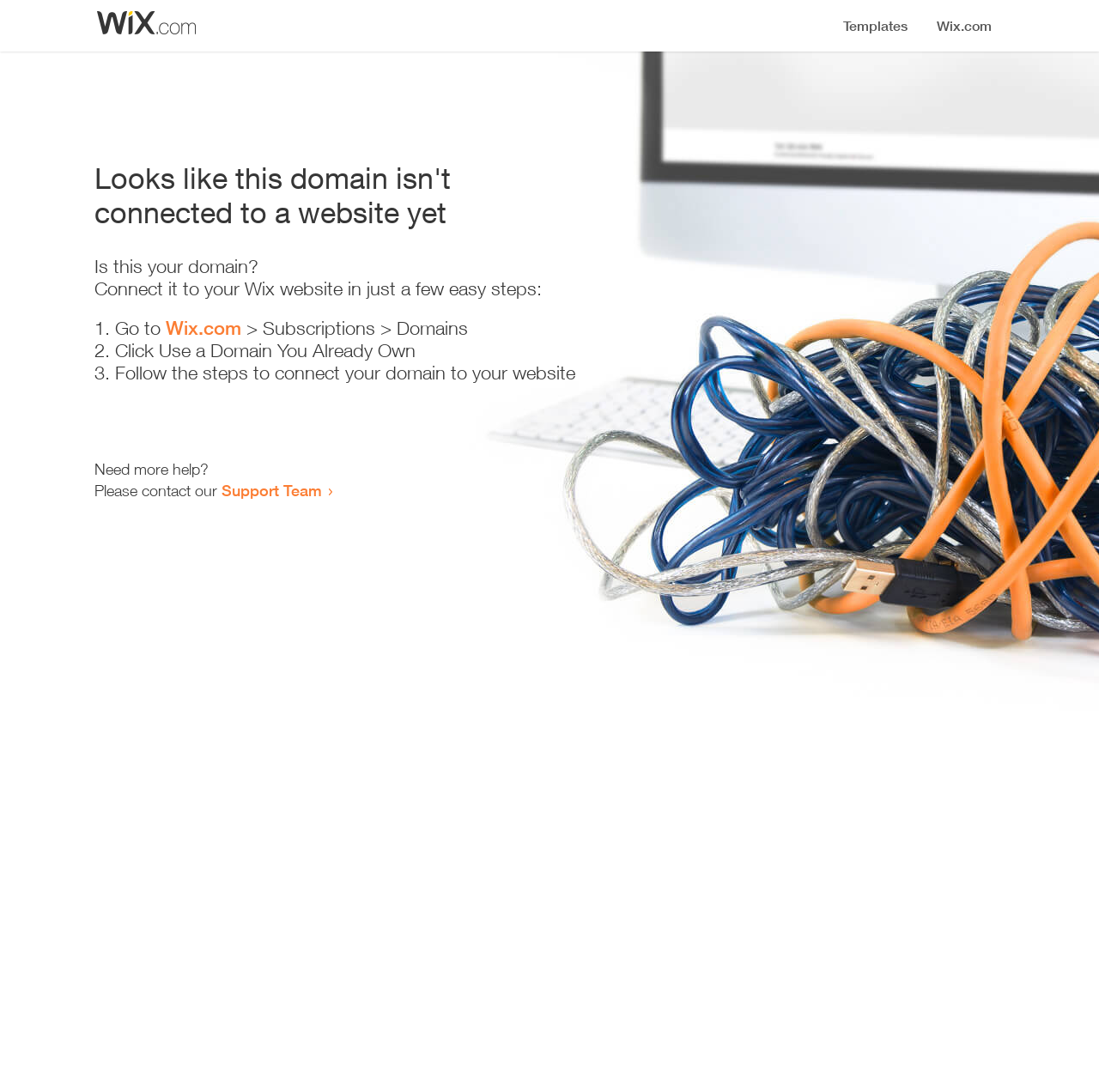Where should the user go to start the process of connecting the domain?
Look at the image and answer with only one word or phrase.

Wix.com